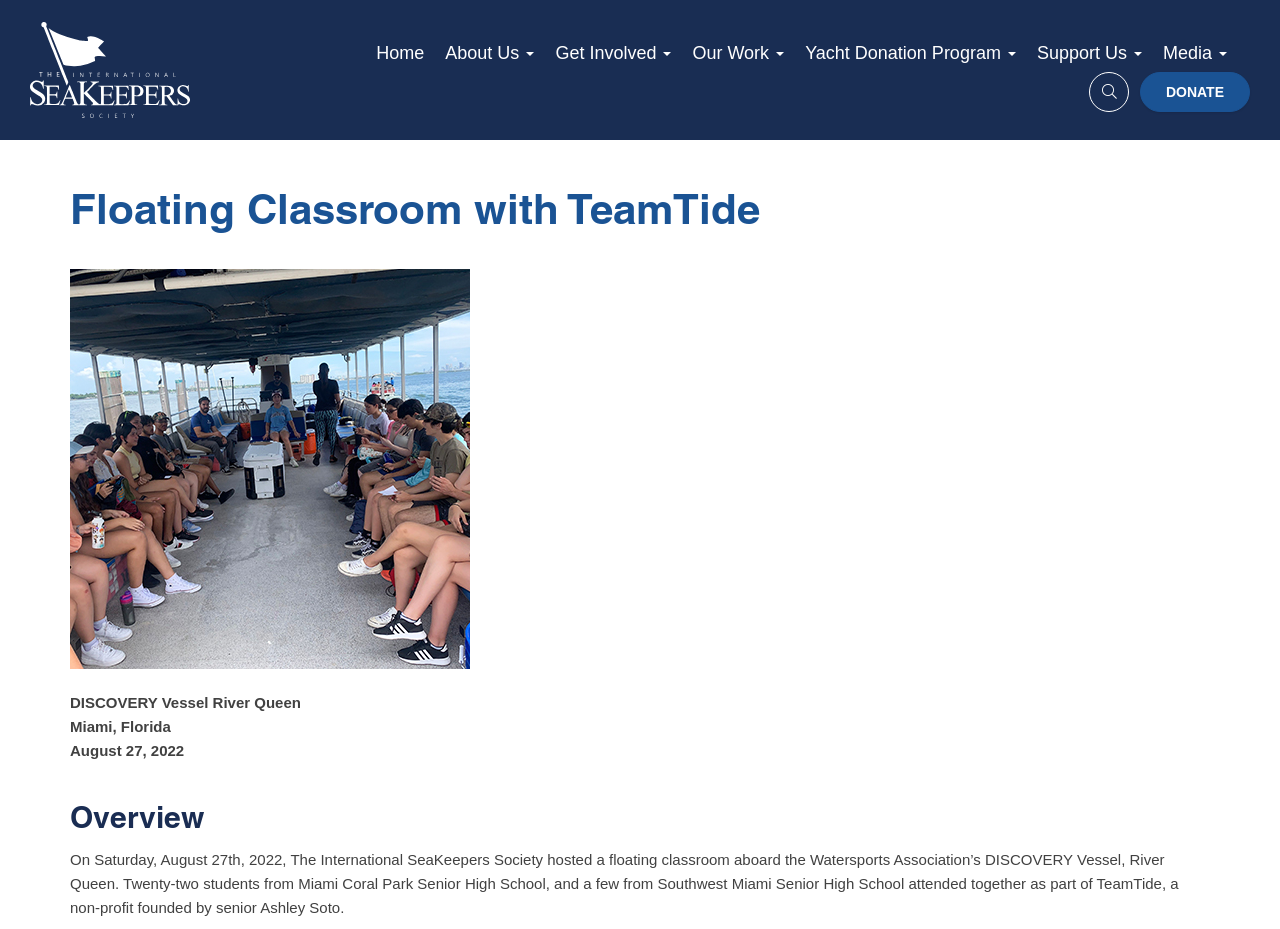Determine the bounding box coordinates of the clickable element necessary to fulfill the instruction: "go to home page". Provide the coordinates as four float numbers within the 0 to 1 range, i.e., [left, top, right, bottom].

[0.292, 0.035, 0.334, 0.078]